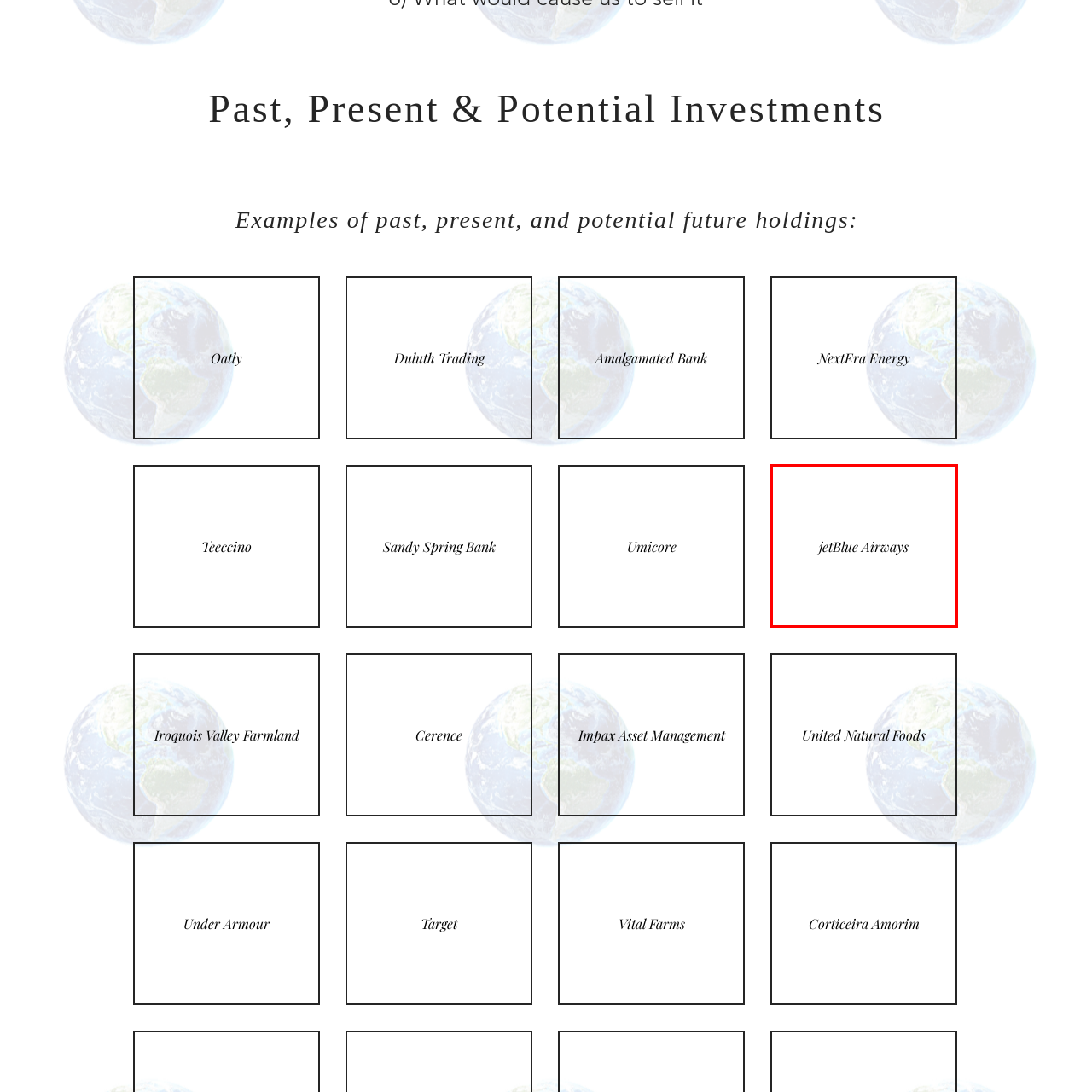What is the font style of the airline's name?
Focus on the content inside the red bounding box and offer a detailed explanation.

The caption describes the font style of the airline's name as 'elegant, cursive', which suggests that the font style is a type of cursive script.